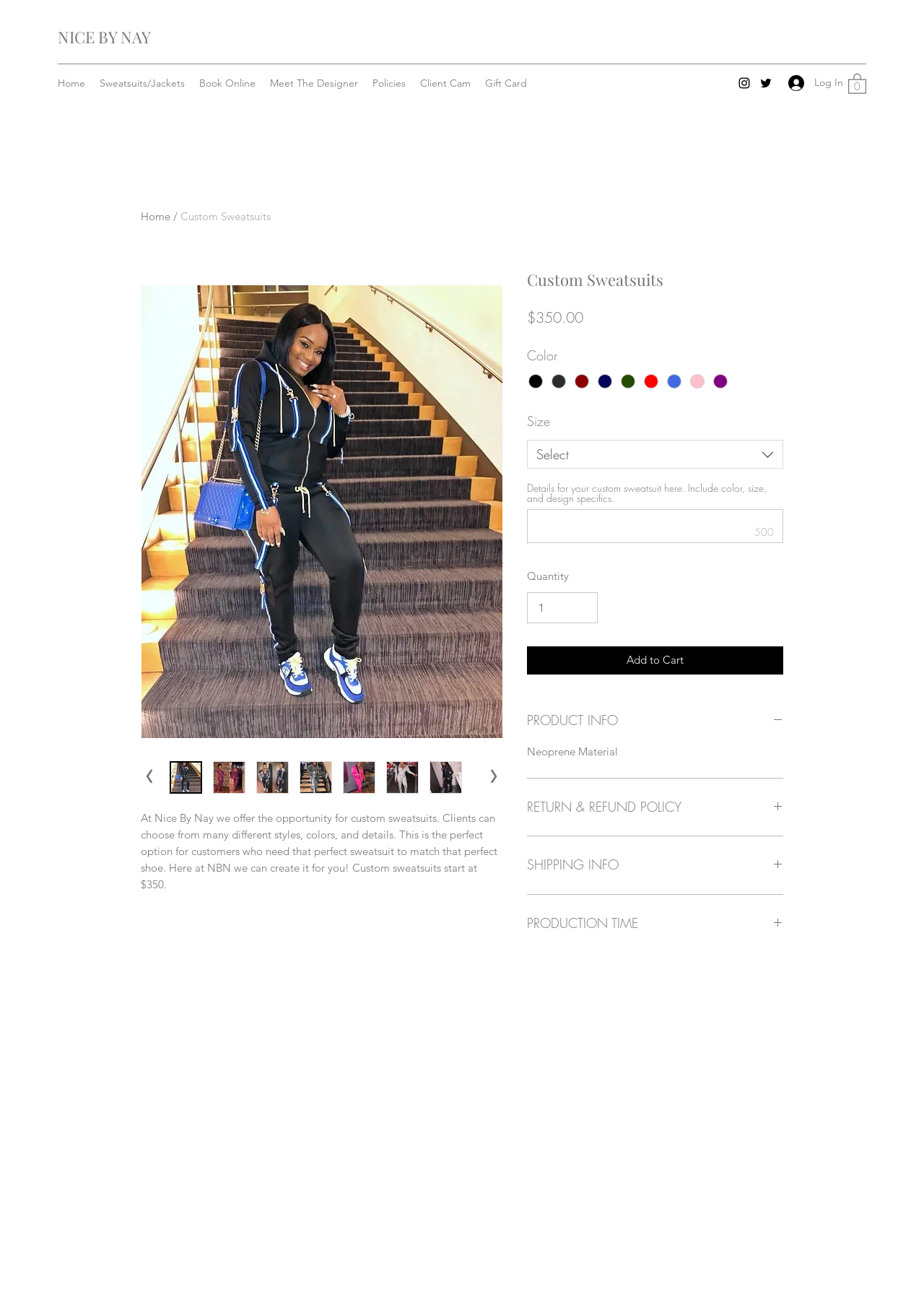How many social media platforms are linked on this webpage?
We need a detailed and meticulous answer to the question.

The webpage has a social bar section that displays links to two social media platforms, Instagram and Twitter. These links are represented by icons and text labels, and allow customers to visit the company's social media profiles.